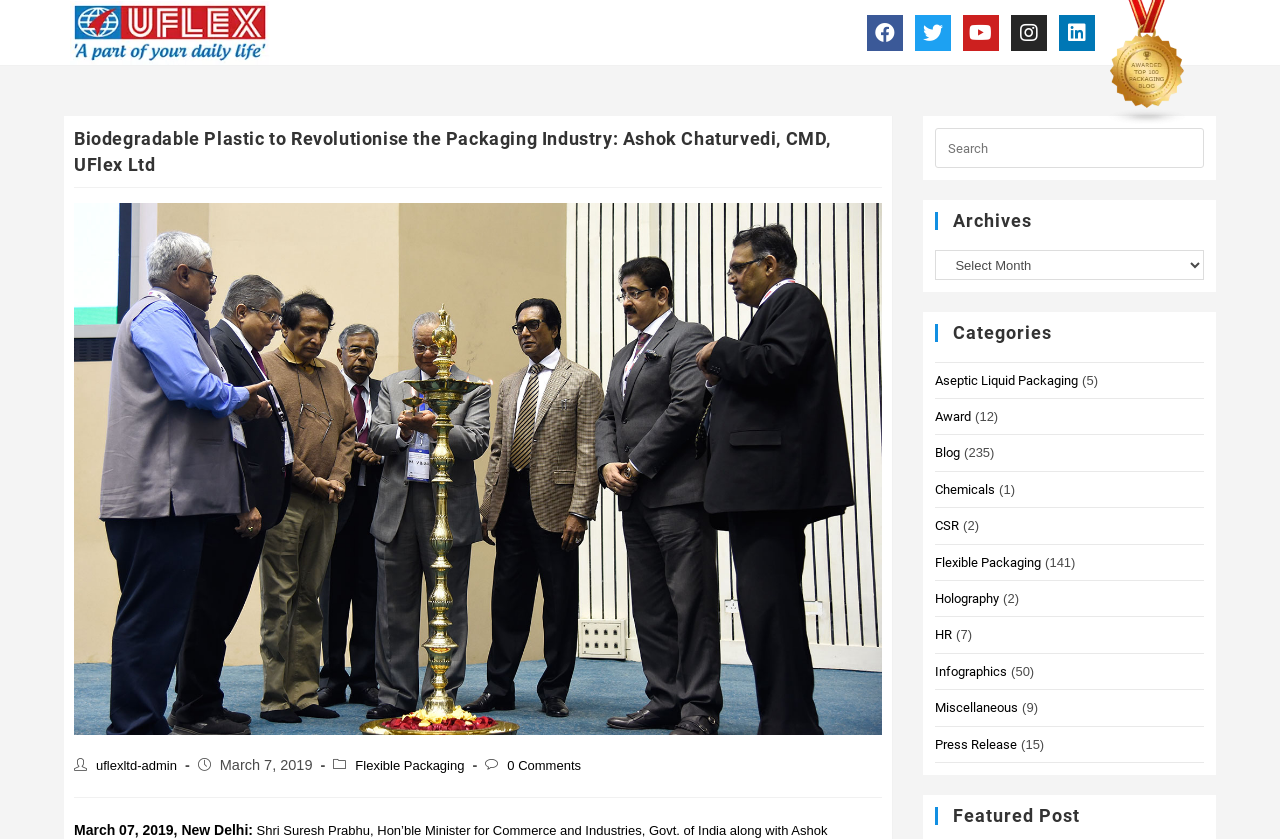Find the bounding box coordinates for the element that must be clicked to complete the instruction: "Visit the Facebook page". The coordinates should be four float numbers between 0 and 1, indicated as [left, top, right, bottom].

[0.677, 0.018, 0.705, 0.061]